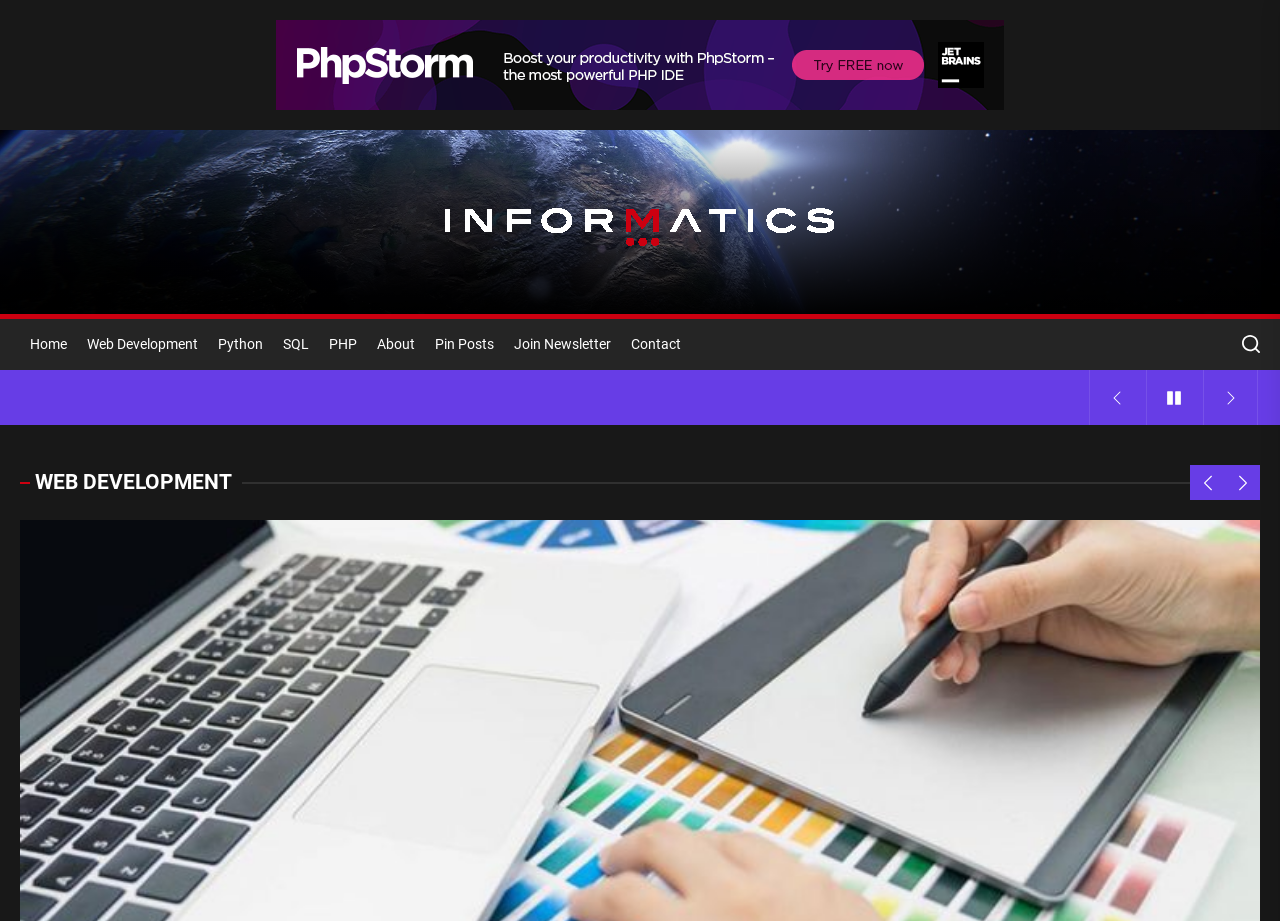Please identify the bounding box coordinates of the element I need to click to follow this instruction: "click on the Informatics link".

[0.332, 0.206, 0.668, 0.281]